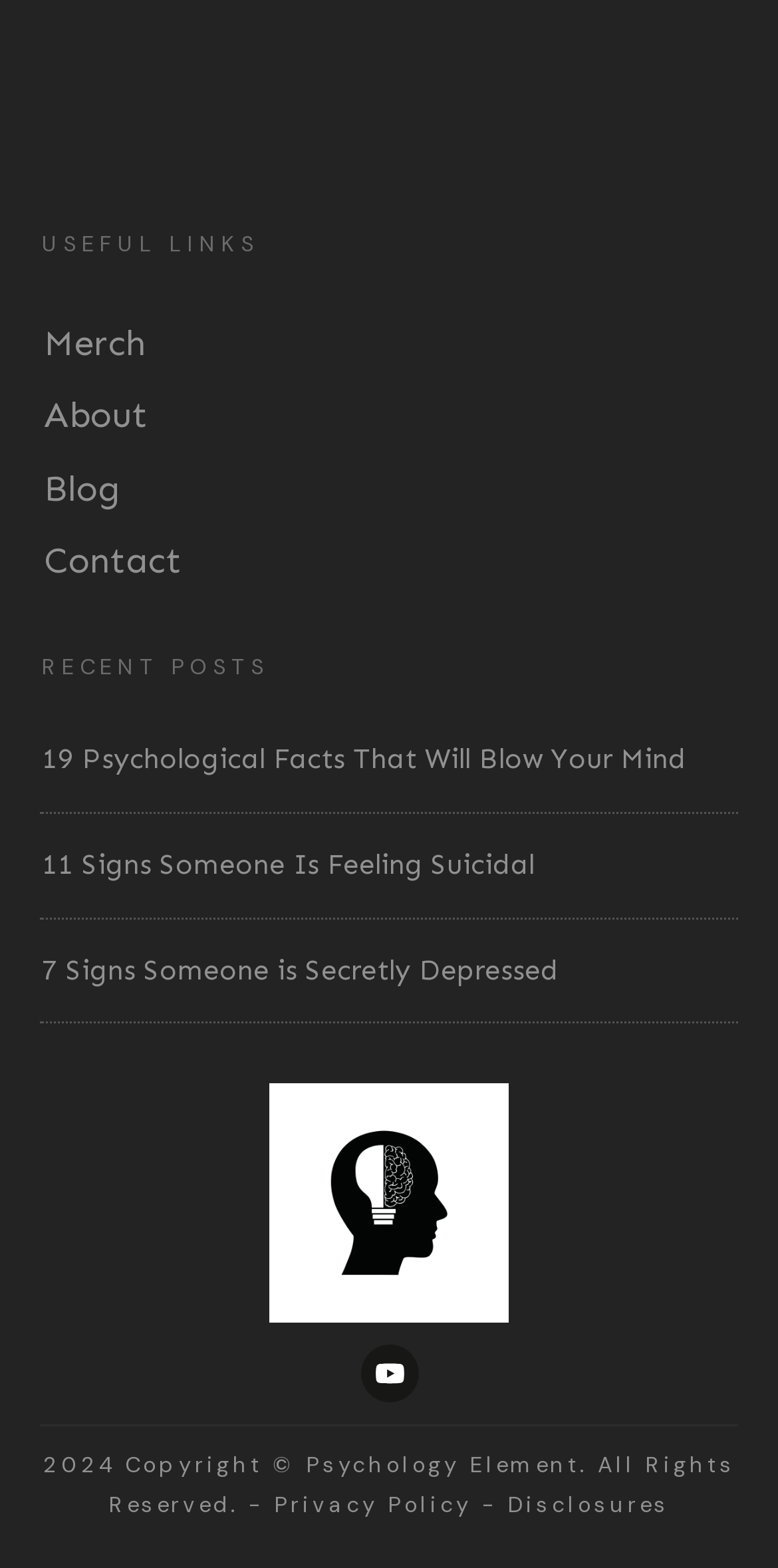Provide the bounding box coordinates for the area that should be clicked to complete the instruction: "check the blog".

[0.056, 0.291, 0.154, 0.332]